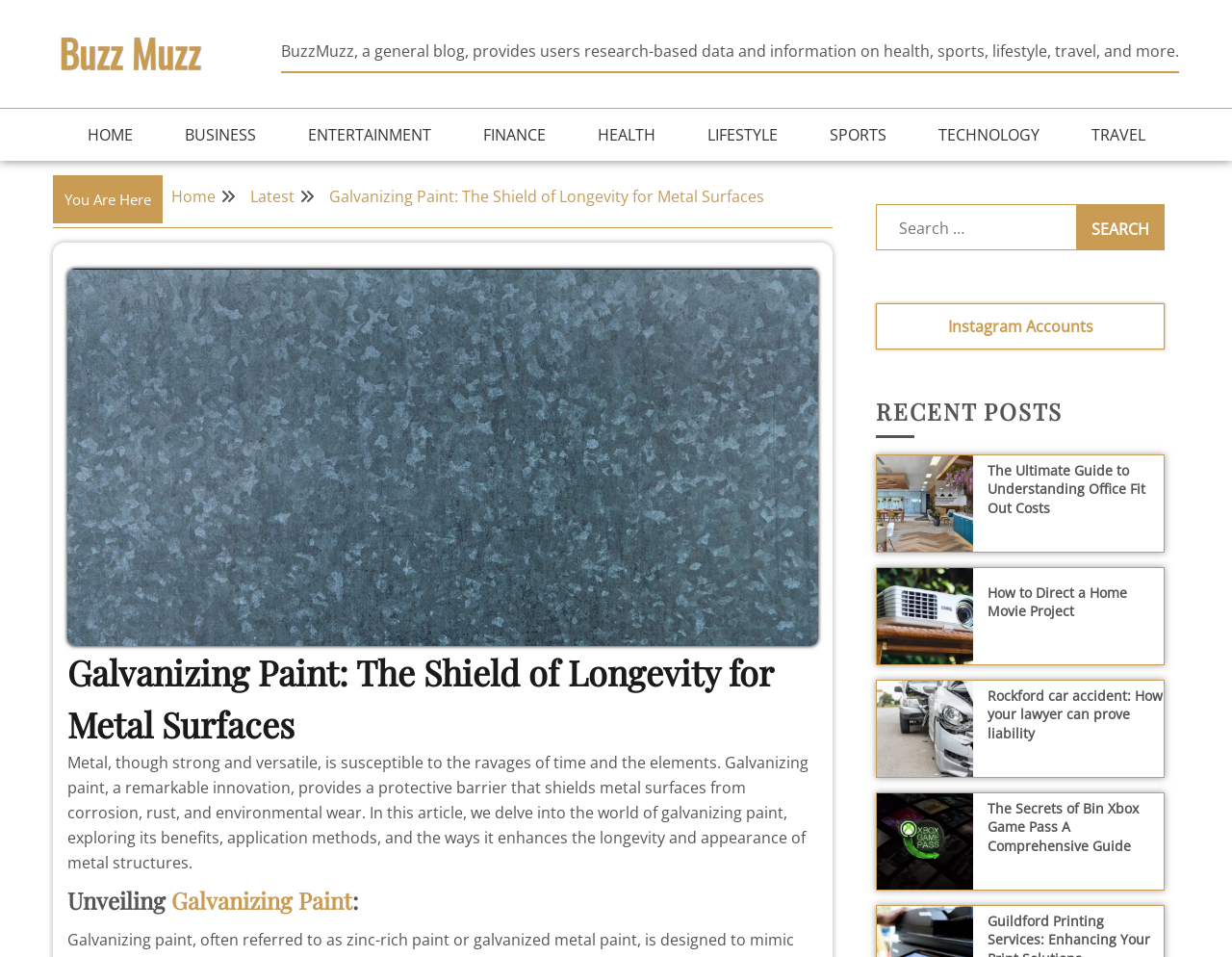Locate the bounding box of the UI element defined by this description: "alt="Office Fit"". The coordinates should be given as four float numbers between 0 and 1, formatted as [left, top, right, bottom].

[0.712, 0.513, 0.802, 0.535]